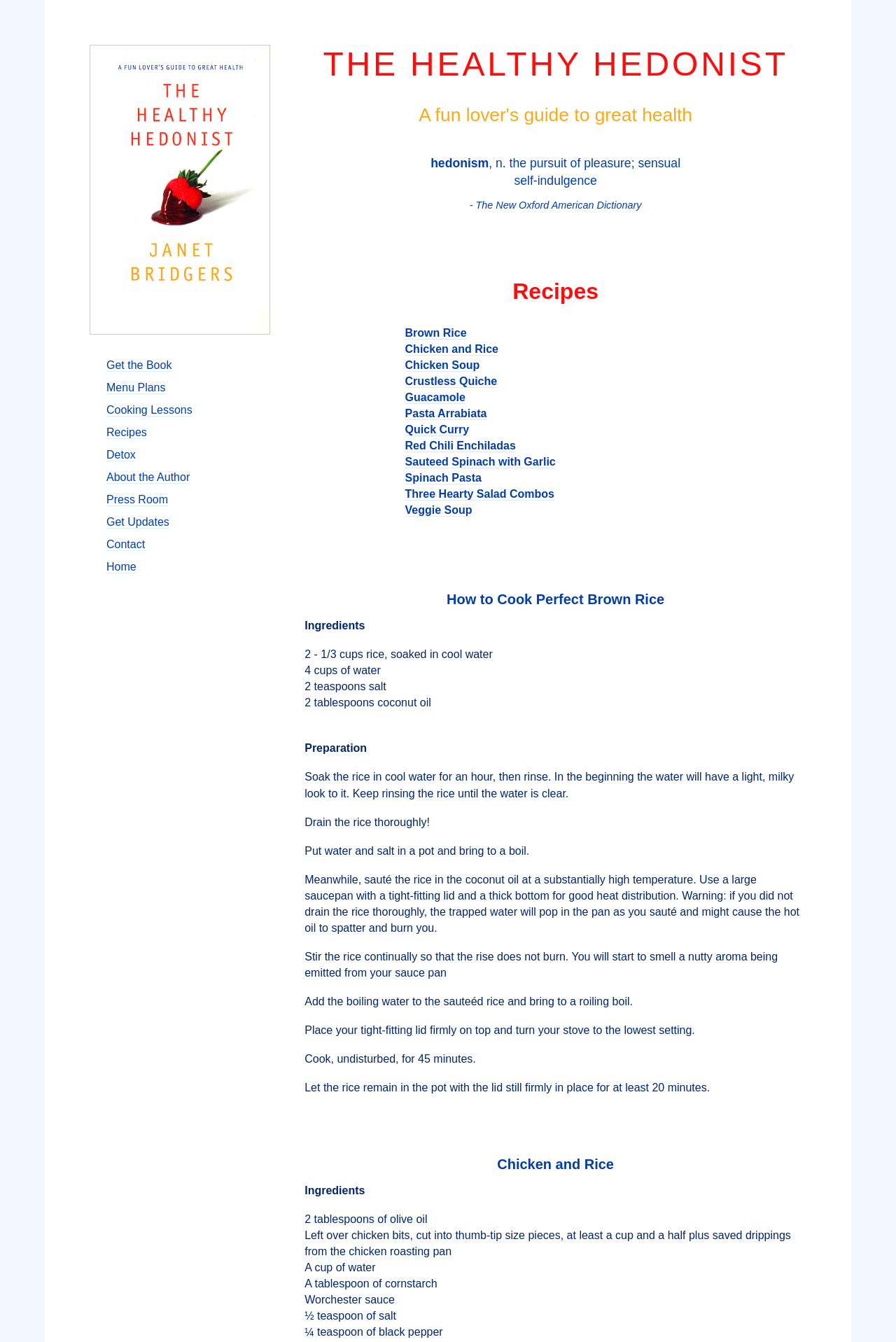Highlight the bounding box coordinates of the region I should click on to meet the following instruction: "Click on 'Get the Book'".

[0.119, 0.268, 0.192, 0.277]